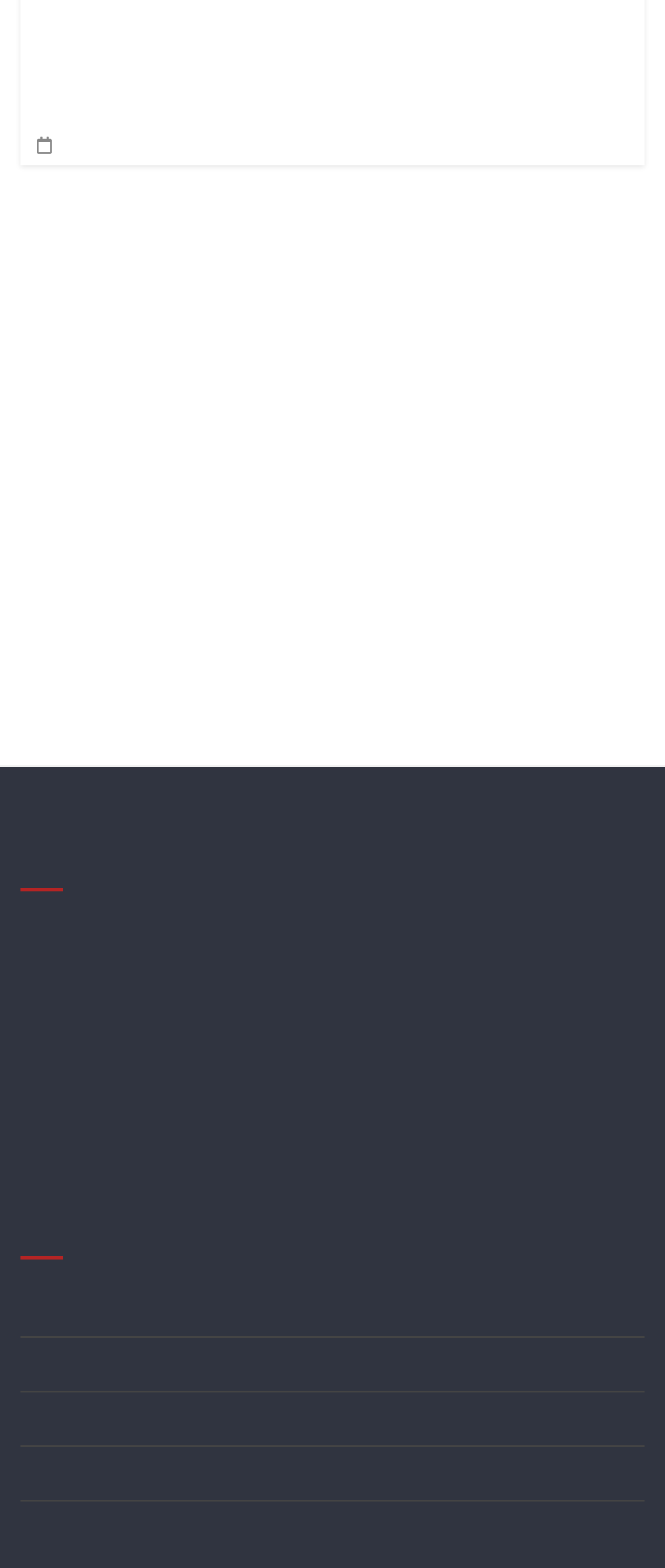Please specify the bounding box coordinates of the clickable section necessary to execute the following command: "View the most popular news".

[0.03, 0.133, 0.97, 0.176]